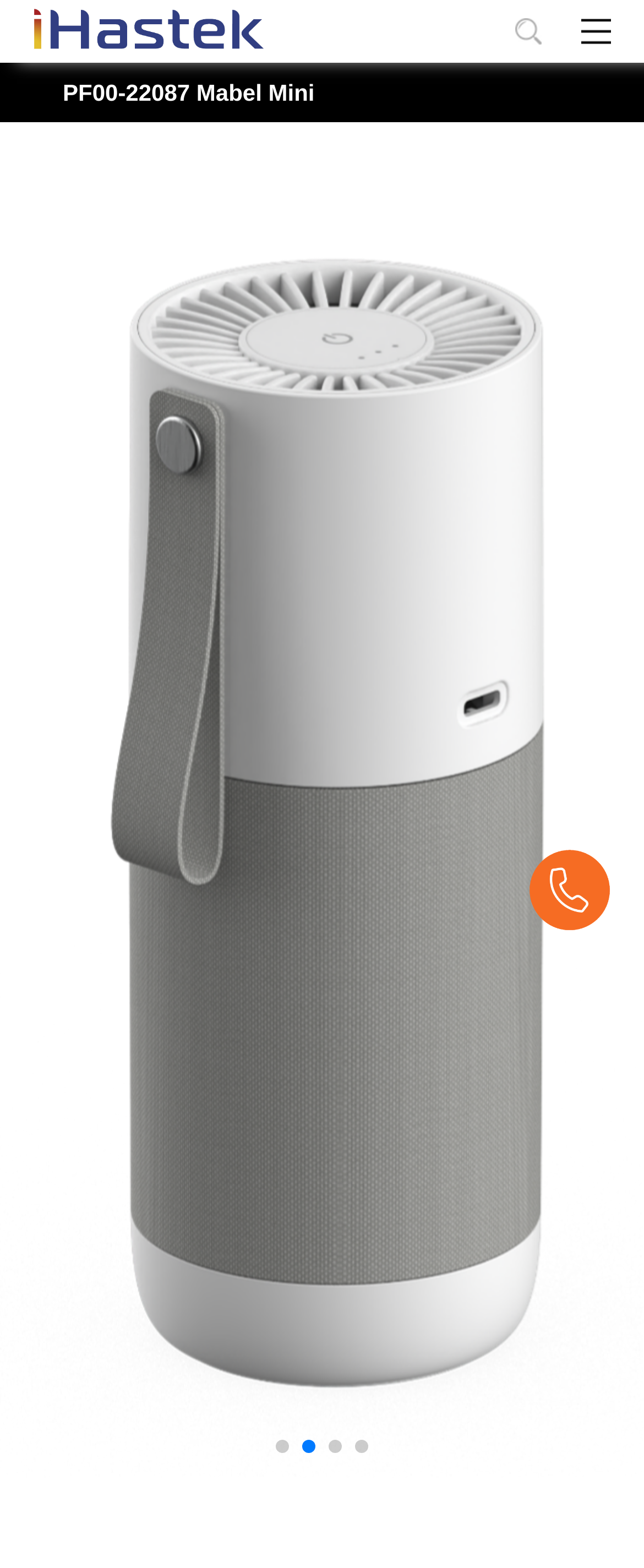Give a one-word or short phrase answer to this question: 
What is the ratio of the width of the first image to the width of the webpage?

0.36